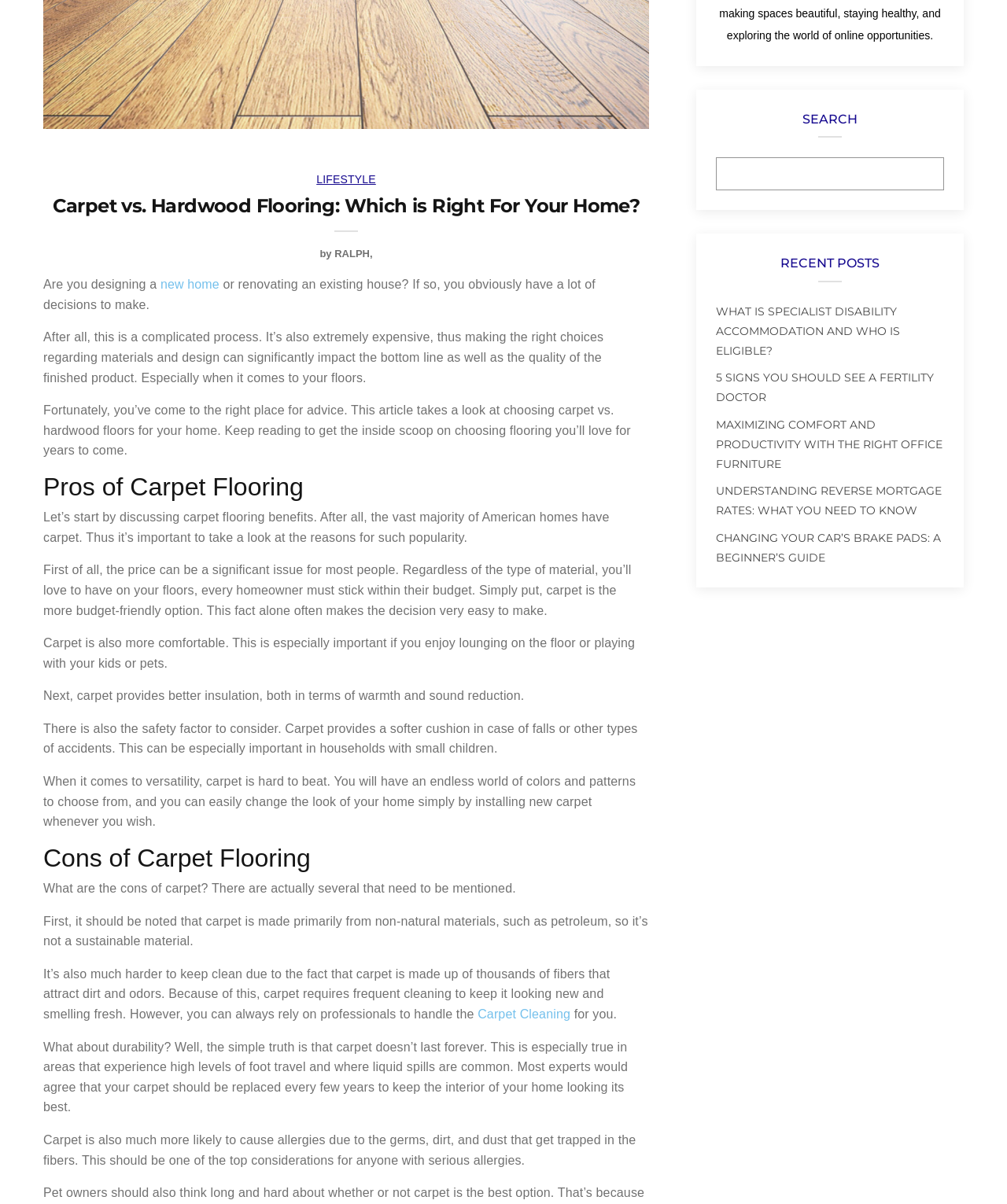Locate the UI element described by Ralph in the provided webpage screenshot. Return the bounding box coordinates in the format (top-left x, top-left y, bottom-right x, bottom-right y), ensuring all values are between 0 and 1.

[0.332, 0.206, 0.367, 0.216]